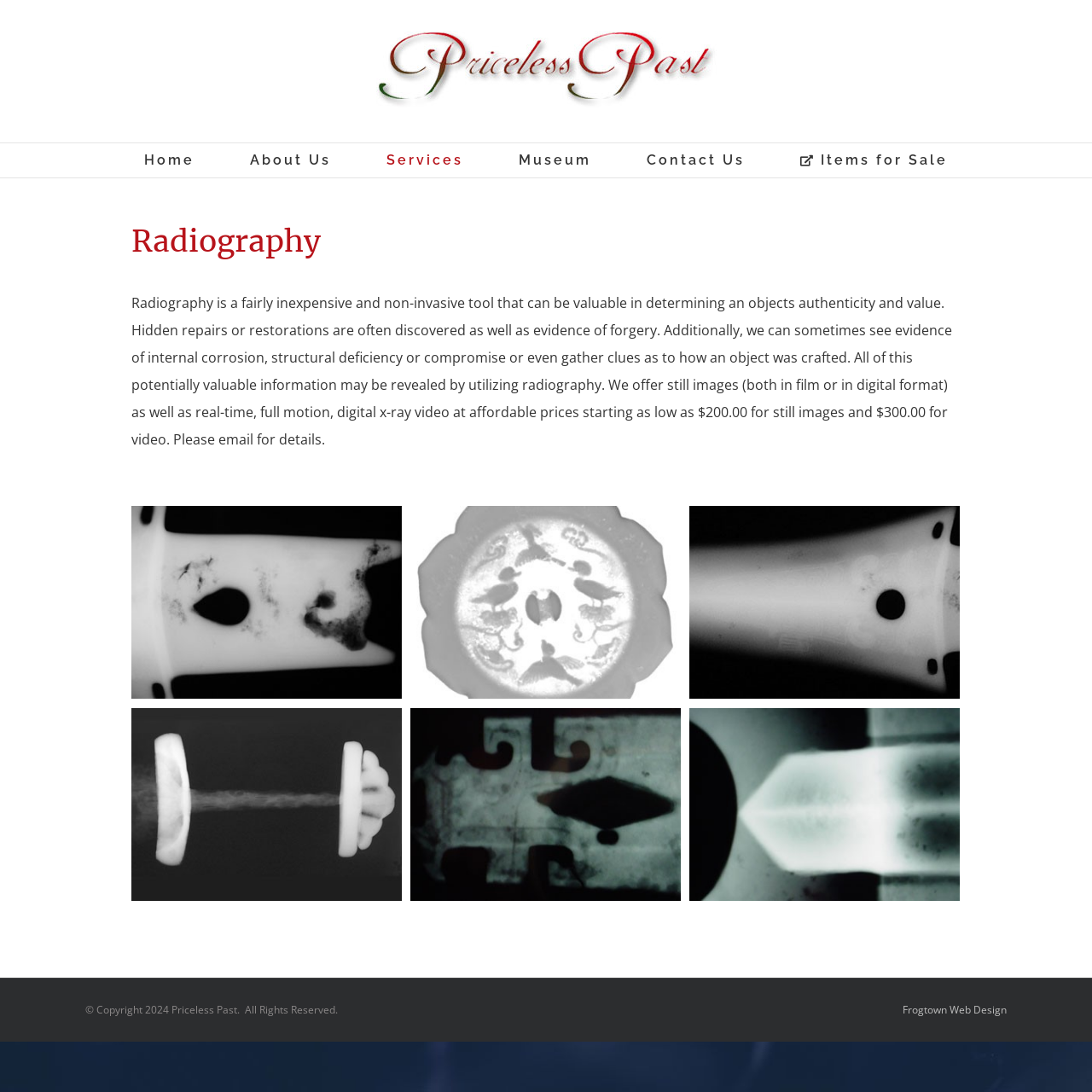Using floating point numbers between 0 and 1, provide the bounding box coordinates in the format (top-left x, top-left y, bottom-right x, bottom-right y). Locate the UI element described here: alt="Priceless Past Logo"

[0.344, 0.028, 0.656, 0.098]